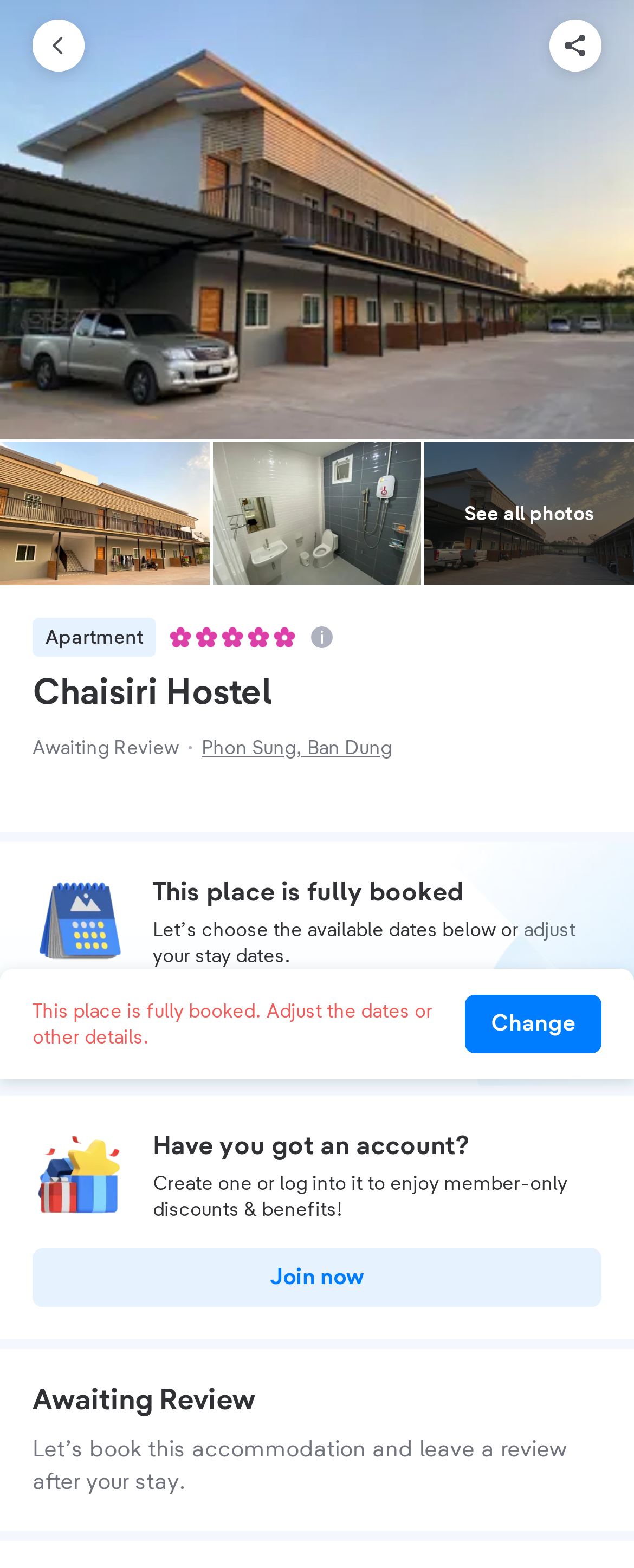Answer the question using only one word or a concise phrase: What type of accommodation is Chaisiri Hostel?

Apartment